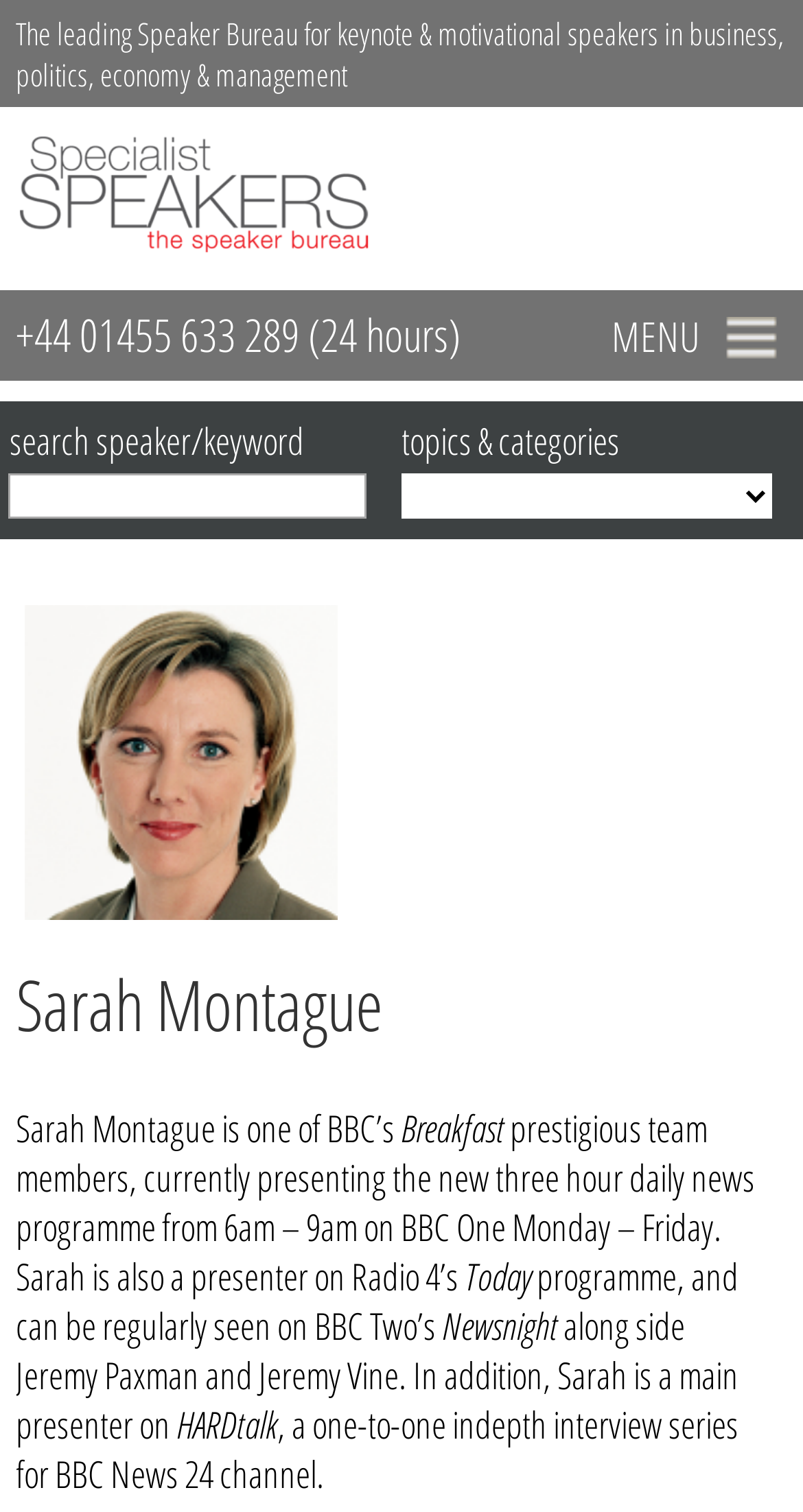Highlight the bounding box coordinates of the region I should click on to meet the following instruction: "view Sarah Montague's profile".

[0.02, 0.636, 0.476, 0.693]